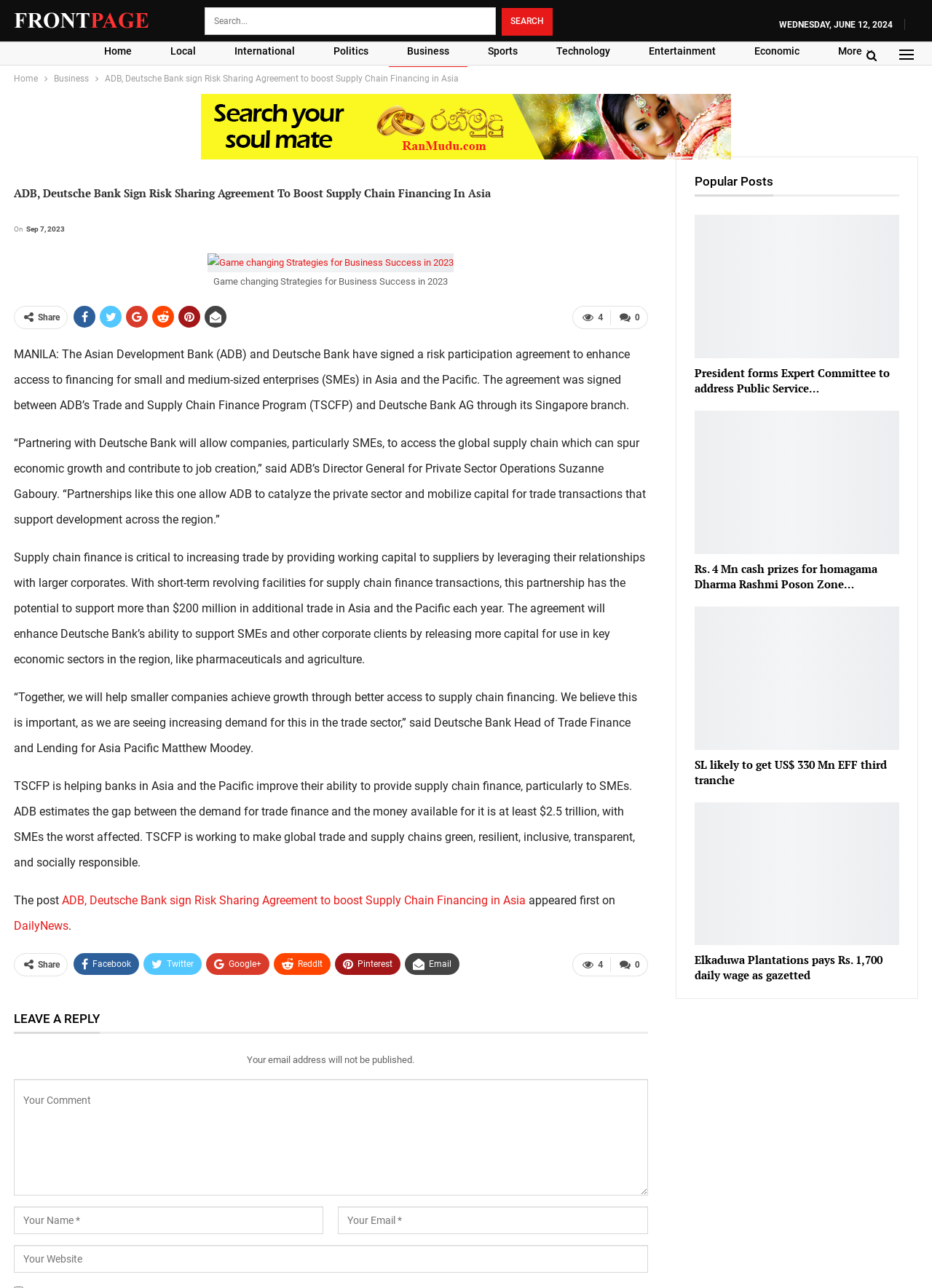Locate the bounding box coordinates of the element's region that should be clicked to carry out the following instruction: "Read the article". The coordinates need to be four float numbers between 0 and 1, i.e., [left, top, right, bottom].

[0.015, 0.122, 0.695, 0.764]